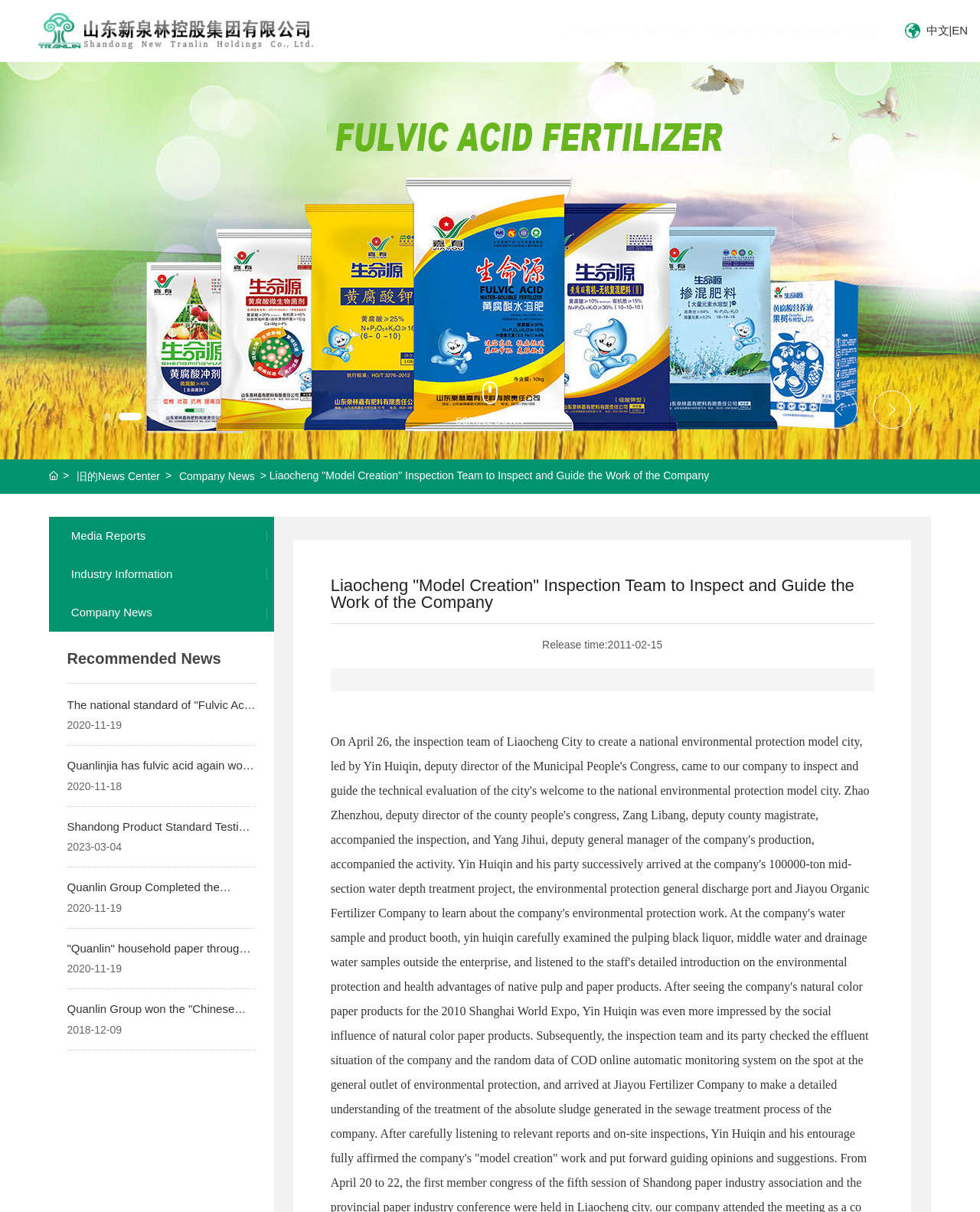Determine the main headline of the webpage and provide its text.

Liaocheng "Model Creation" Inspection Team to Inspect and Guide the Work of the Company